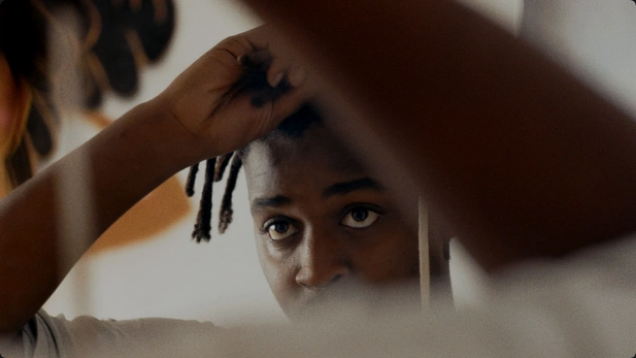What is the tone of the individual's expression?
Using the image as a reference, answer the question with a short word or phrase.

Focused and contemplative